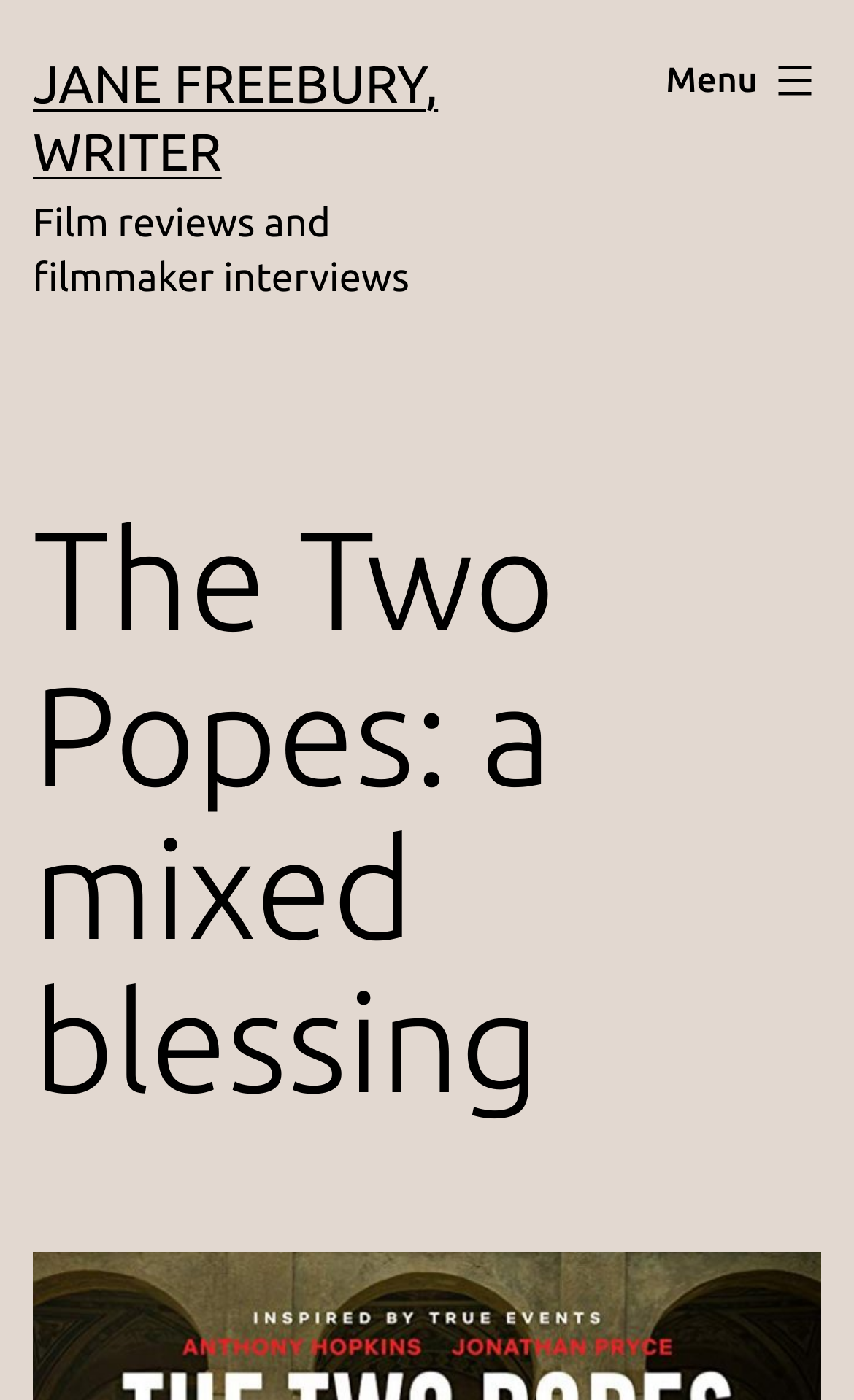Given the element description: "Menu Close", predict the bounding box coordinates of this UI element. The coordinates must be four float numbers between 0 and 1, given as [left, top, right, bottom].

[0.741, 0.023, 1.0, 0.092]